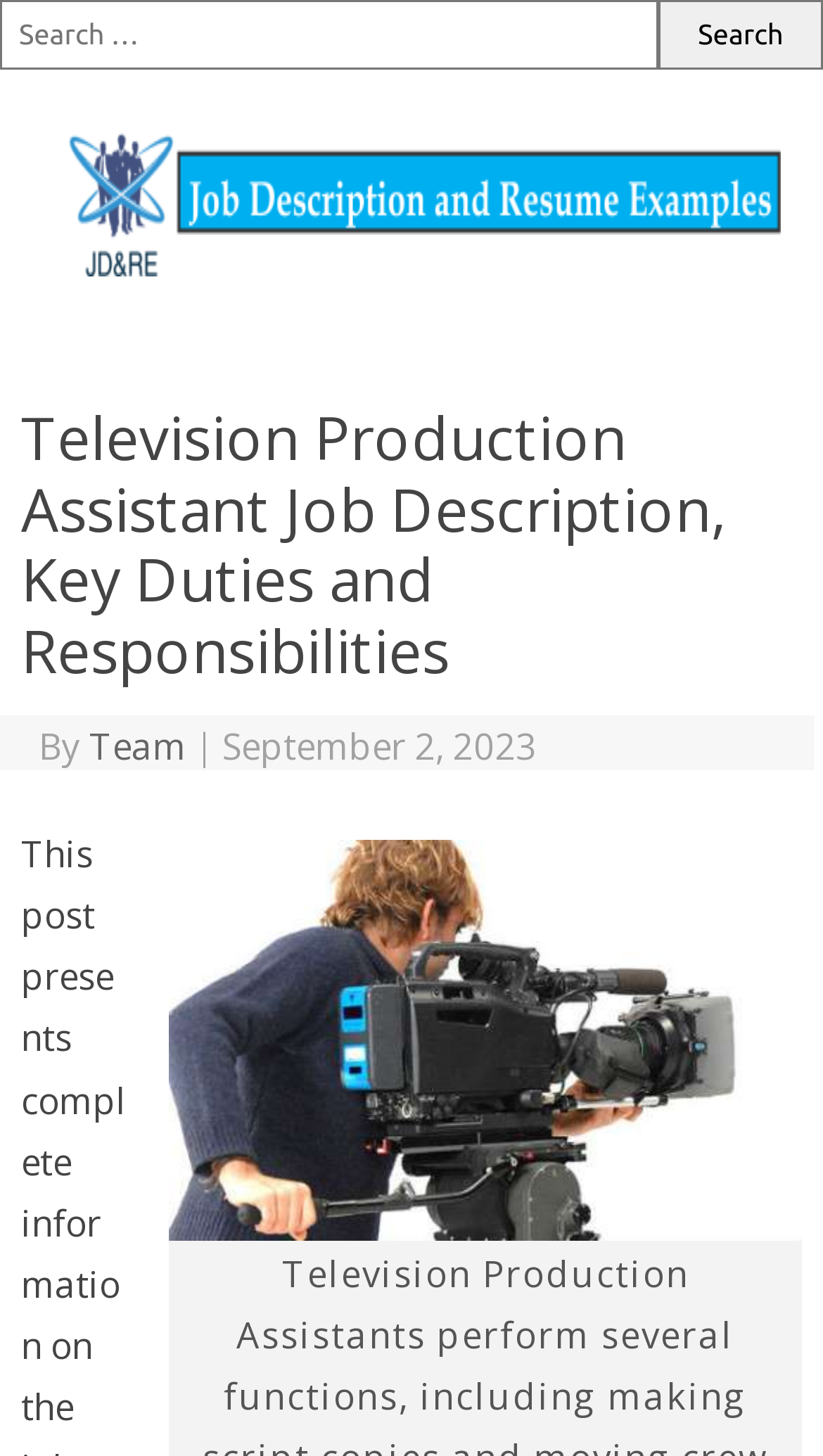What is the date mentioned on the webpage?
Using the image as a reference, give an elaborate response to the question.

The date 'September 2, 2023' is mentioned on the webpage, which is likely the date when the job description was posted or updated. This information is useful for users who want to know how recent the job description is.